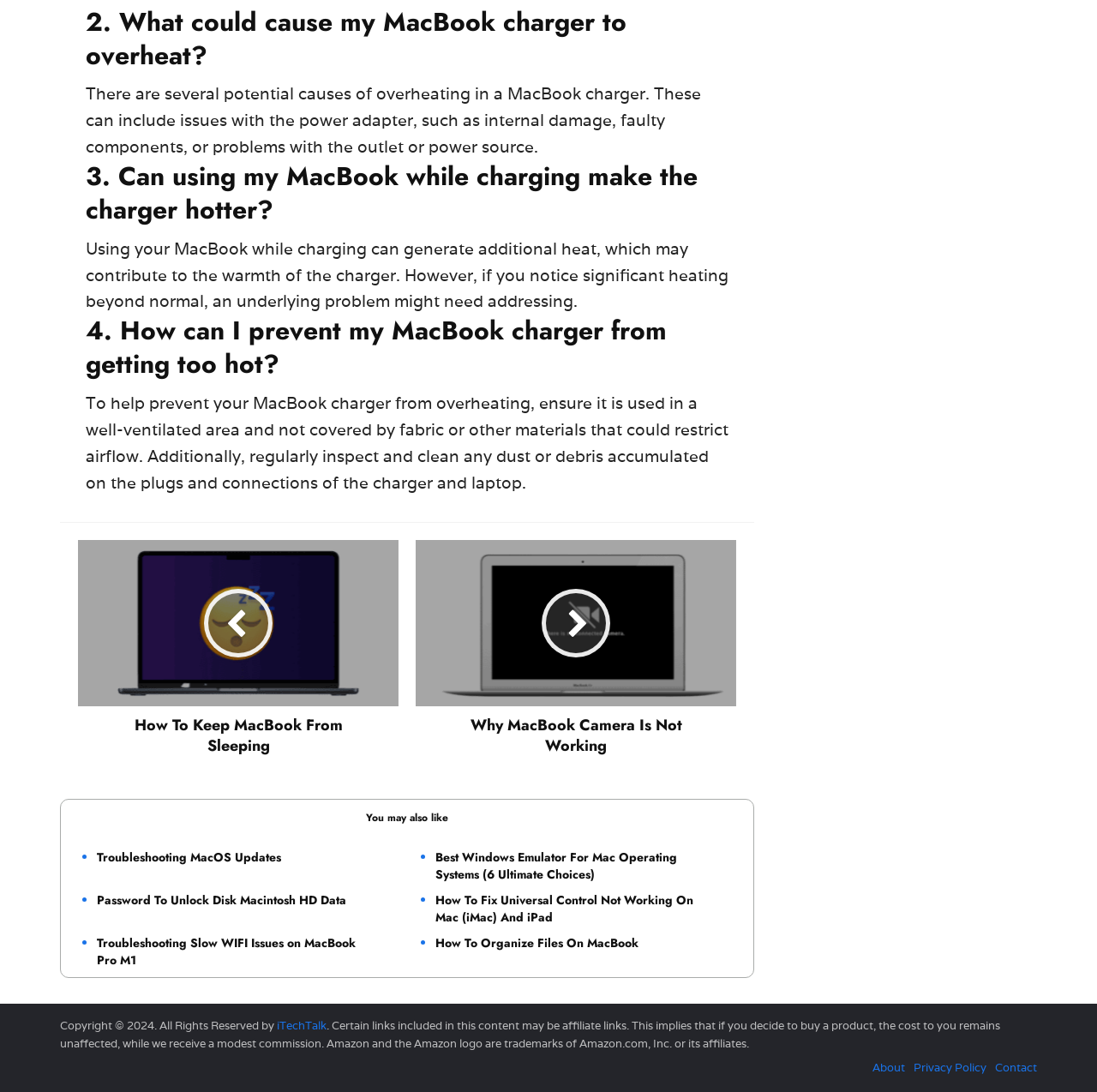Give a succinct answer to this question in a single word or phrase: 
What is the purpose of the links at the bottom of the webpage?

Related articles or topics